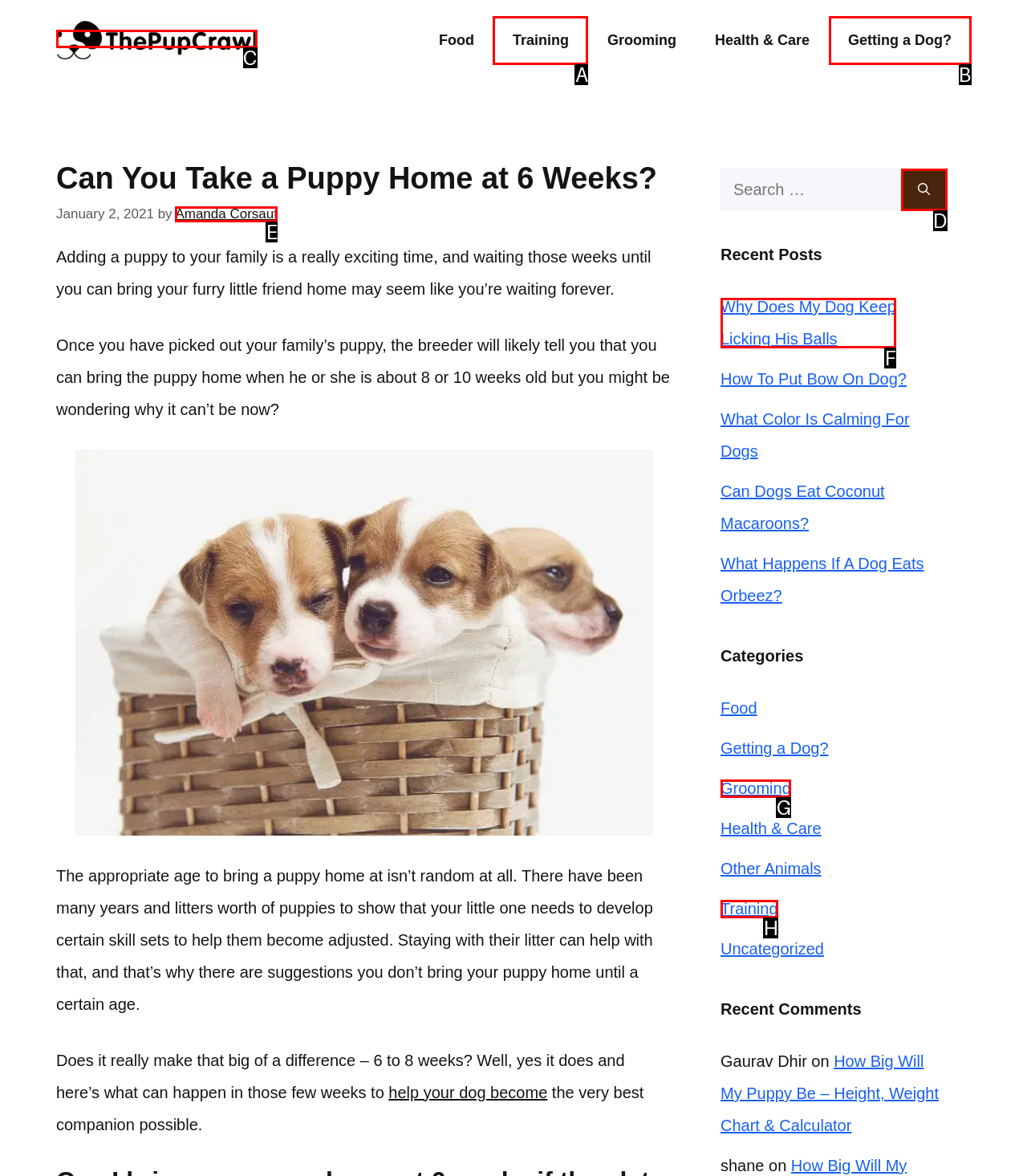Find the HTML element that matches the description: Training. Answer using the letter of the best match from the available choices.

A